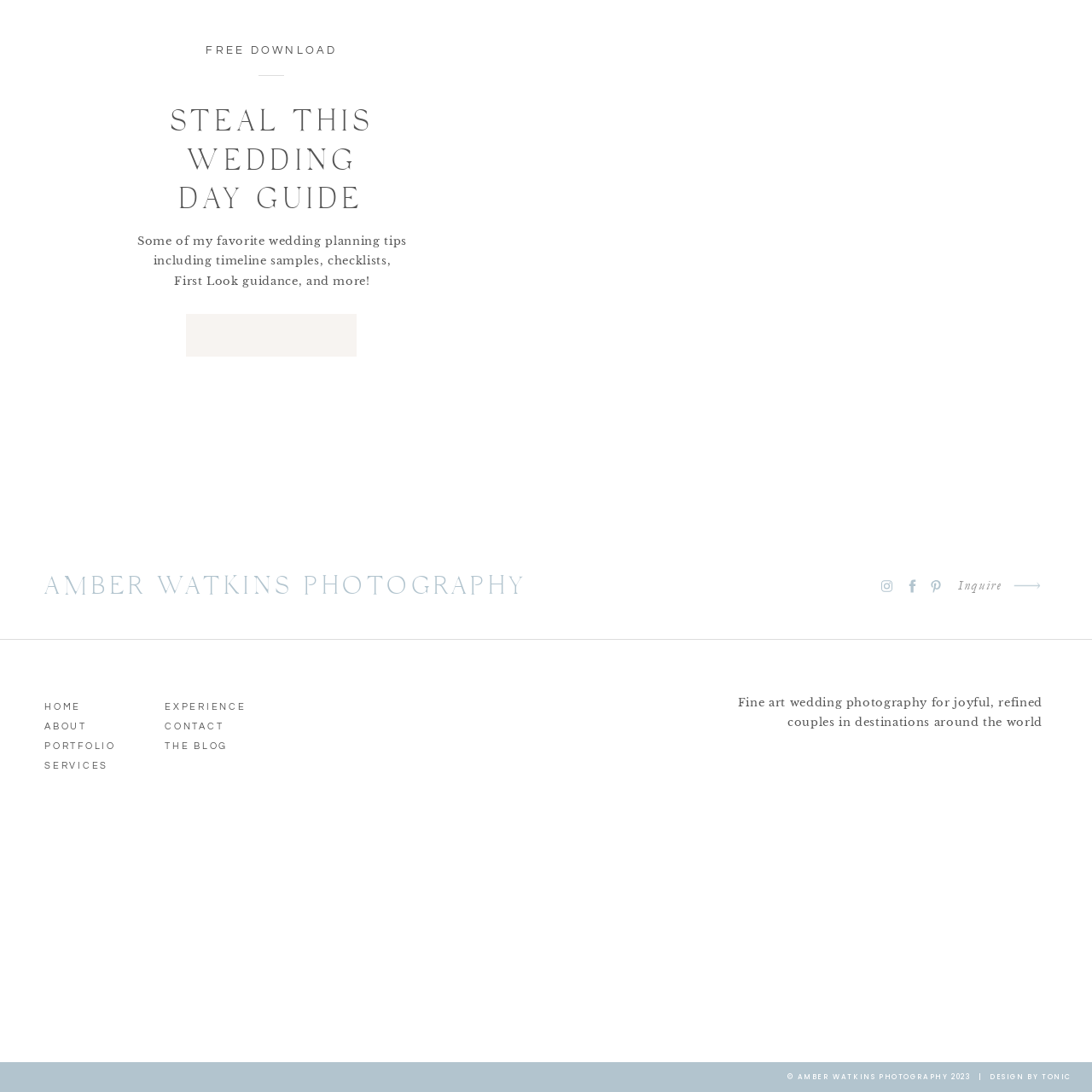What type of photography does Amber Watkins Photography focus on? Focus on the image highlighted by the red bounding box and respond with a single word or a brief phrase.

Fine art wedding photography